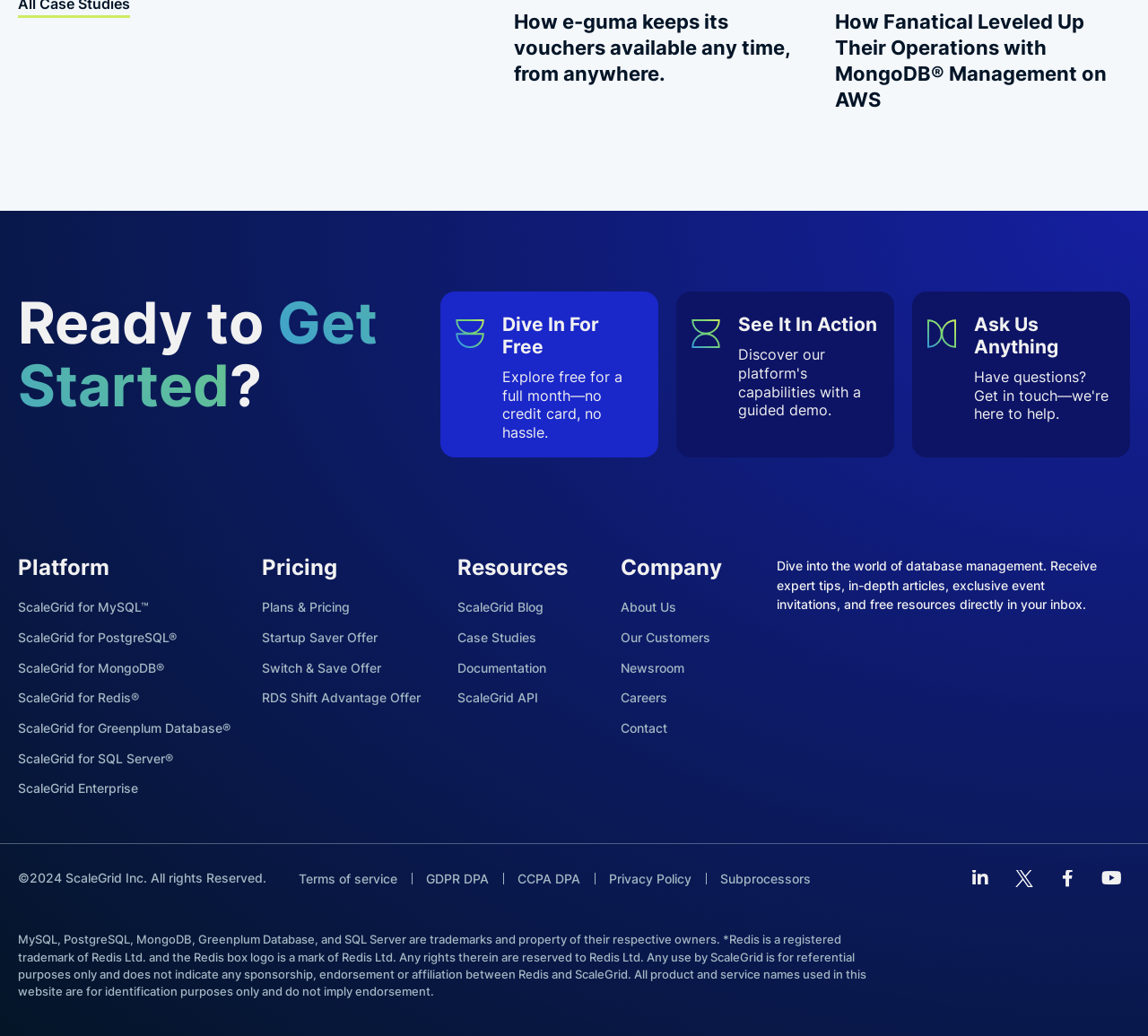Find the bounding box coordinates for the area that should be clicked to accomplish the instruction: "Explore ScaleGrid for MySQL".

[0.016, 0.577, 0.212, 0.596]